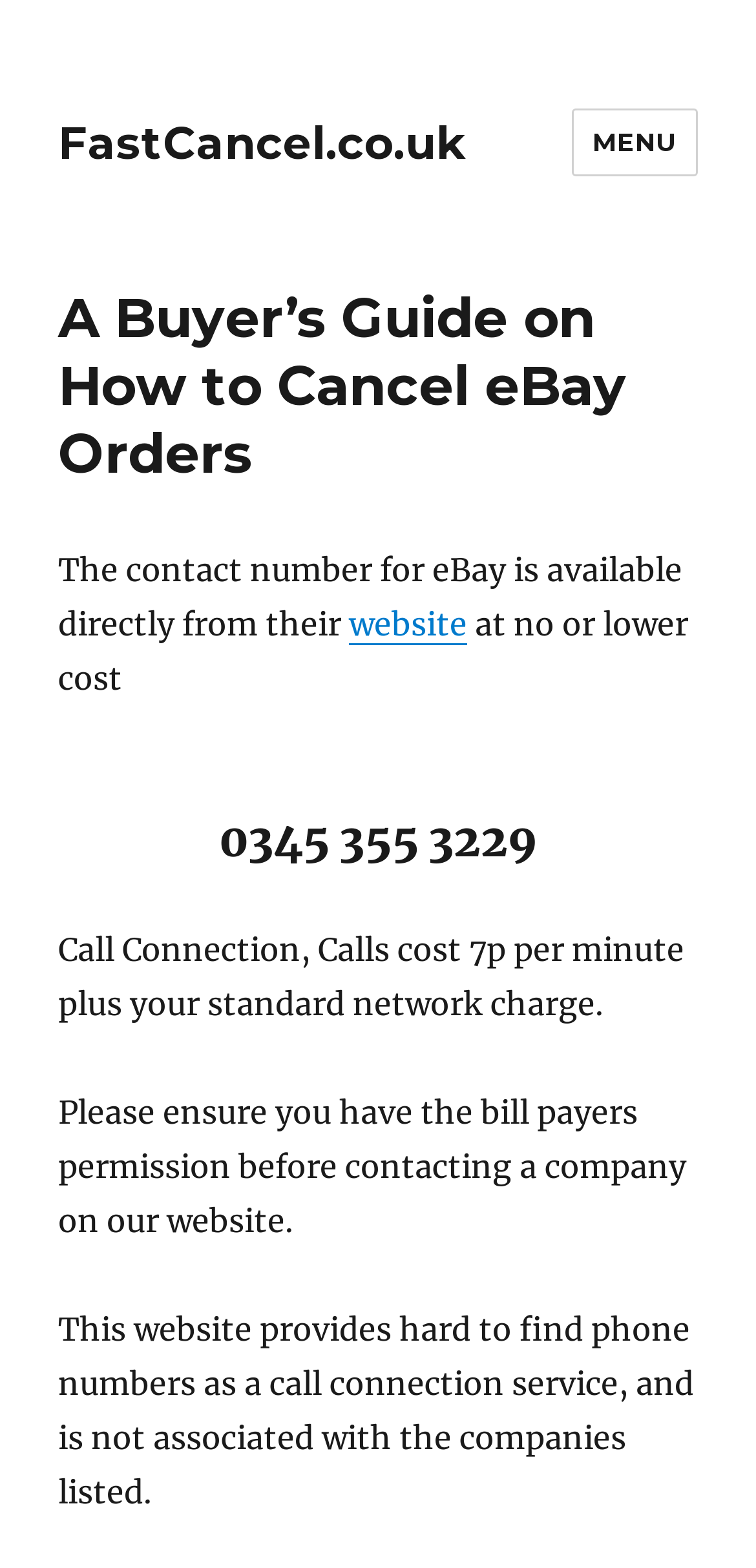Using the element description: "FastCancel.co.uk", determine the bounding box coordinates for the specified UI element. The coordinates should be four float numbers between 0 and 1, [left, top, right, bottom].

[0.077, 0.074, 0.618, 0.108]